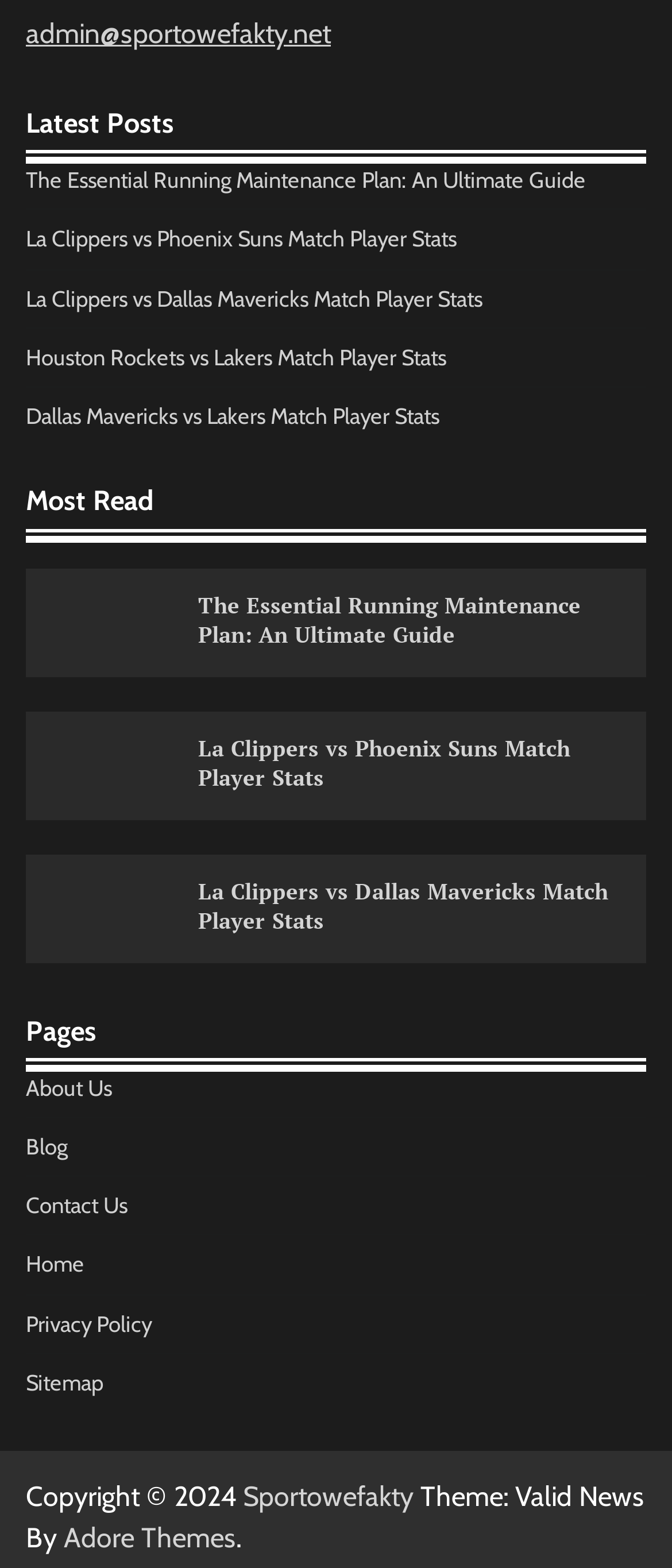Determine the bounding box coordinates of the UI element described below. Use the format (top-left x, top-left y, bottom-right x, bottom-right y) with floating point numbers between 0 and 1: Sportowefakty

[0.362, 0.944, 0.615, 0.965]